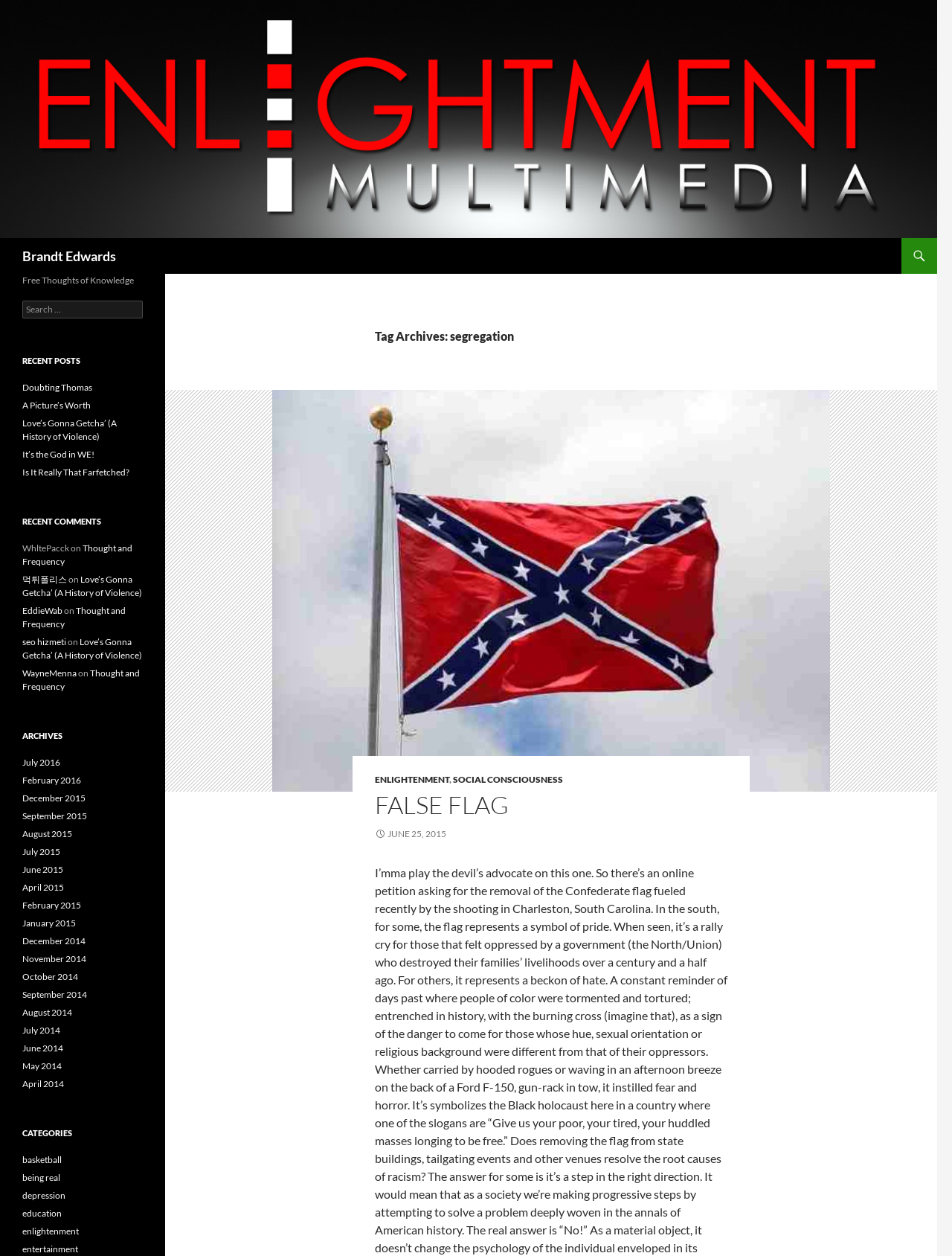Provide the bounding box coordinates of the HTML element this sentence describes: "It’s the God in WE!".

[0.023, 0.357, 0.099, 0.366]